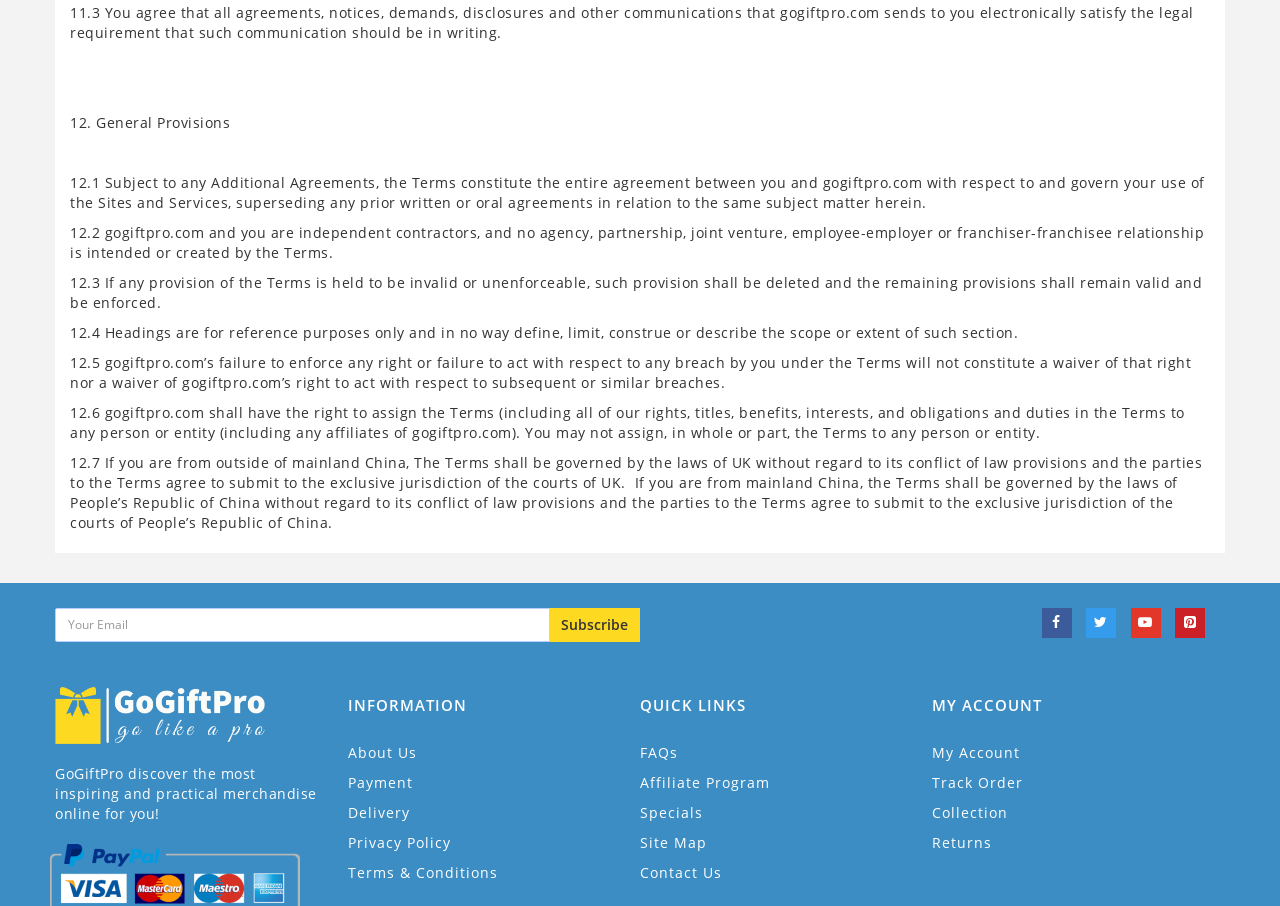What can be found in the 'QUICK LINKS' section?
Based on the image, provide your answer in one word or phrase.

FAQs, Affiliate Program, etc.